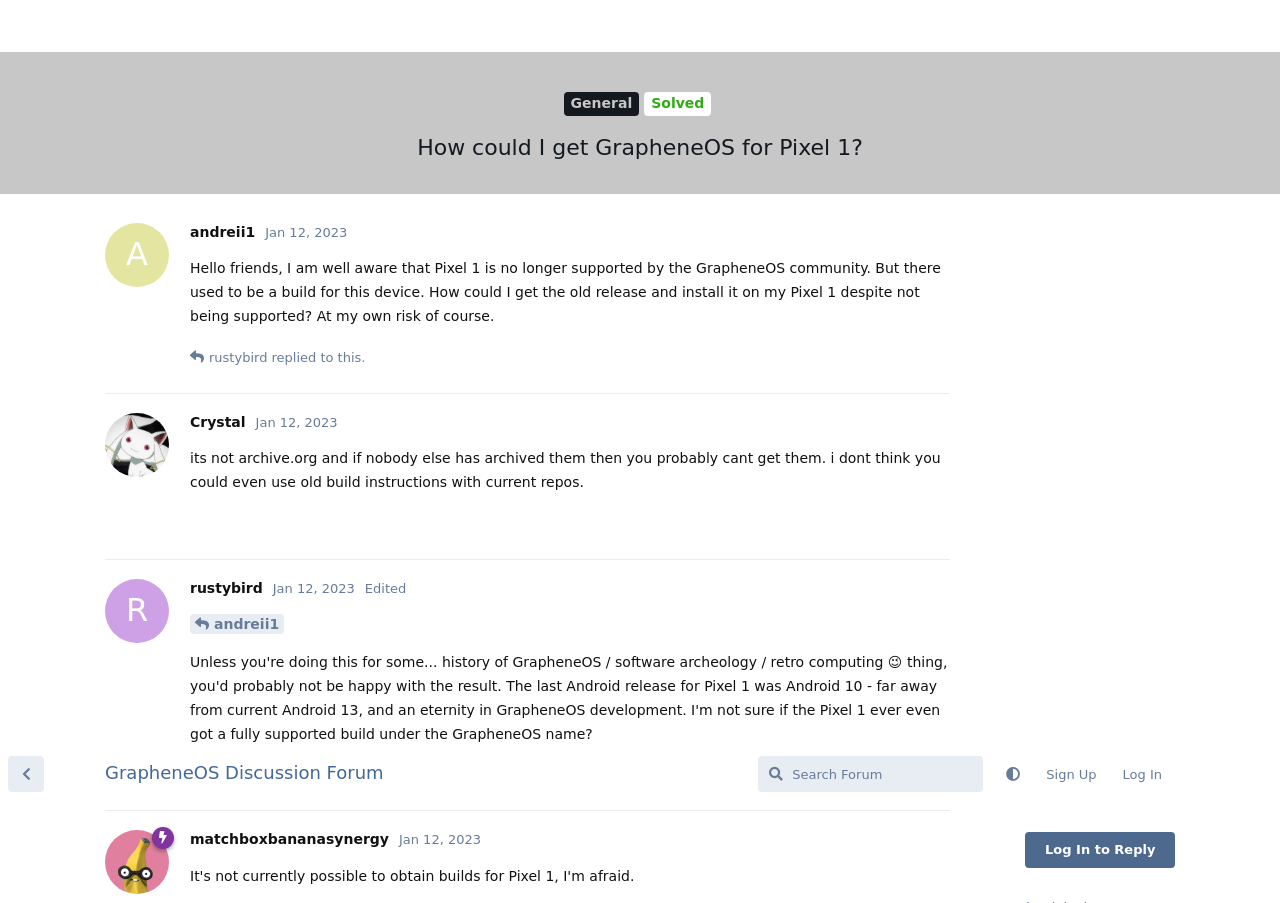Determine the bounding box coordinates of the clickable region to execute the instruction: "Sign up". The coordinates should be four float numbers between 0 and 1, denoted as [left, top, right, bottom].

[0.807, 0.009, 0.867, 0.049]